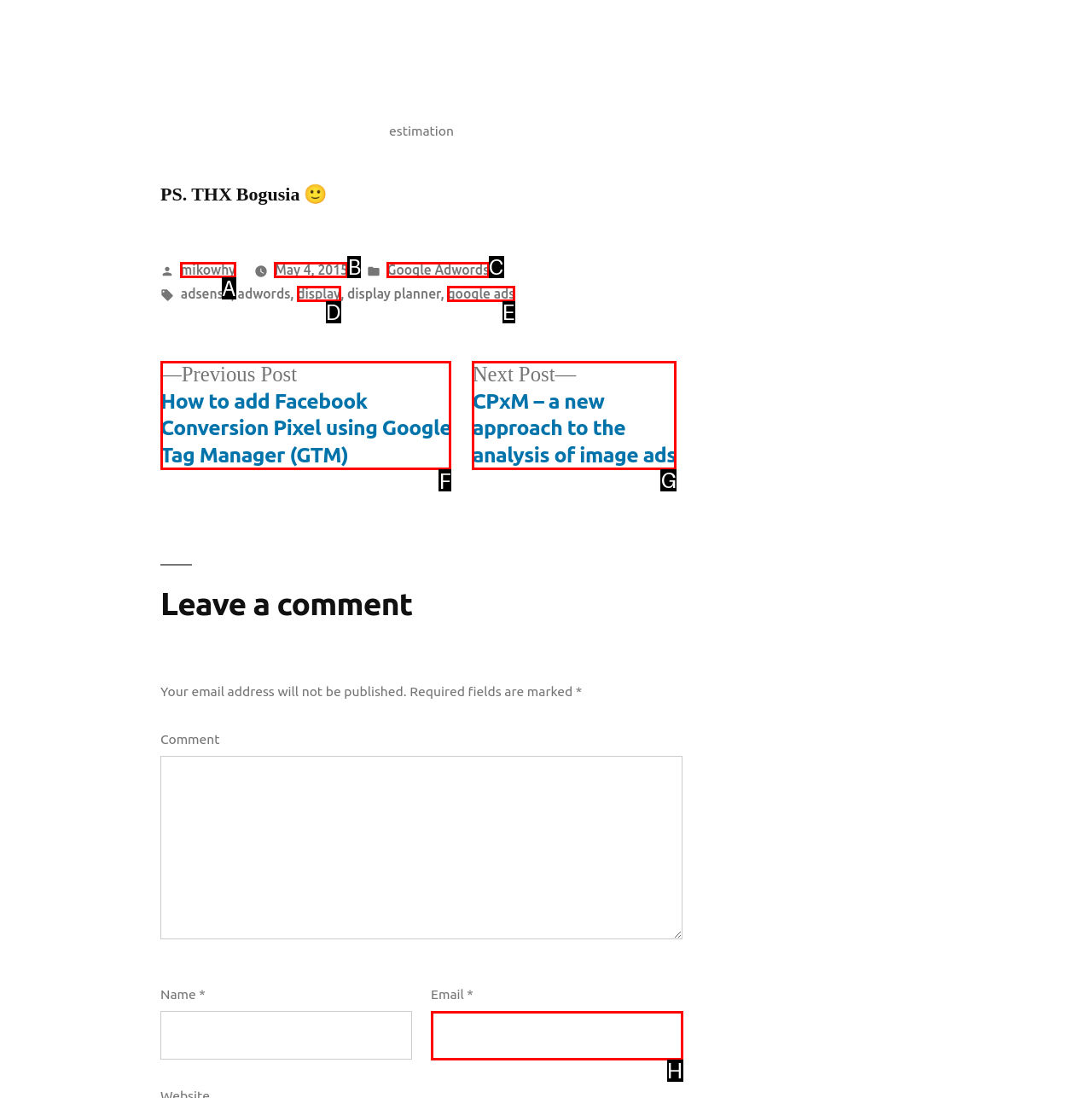Identify the HTML element to click to execute this task: Click on the 'Previous post' link Respond with the letter corresponding to the proper option.

F